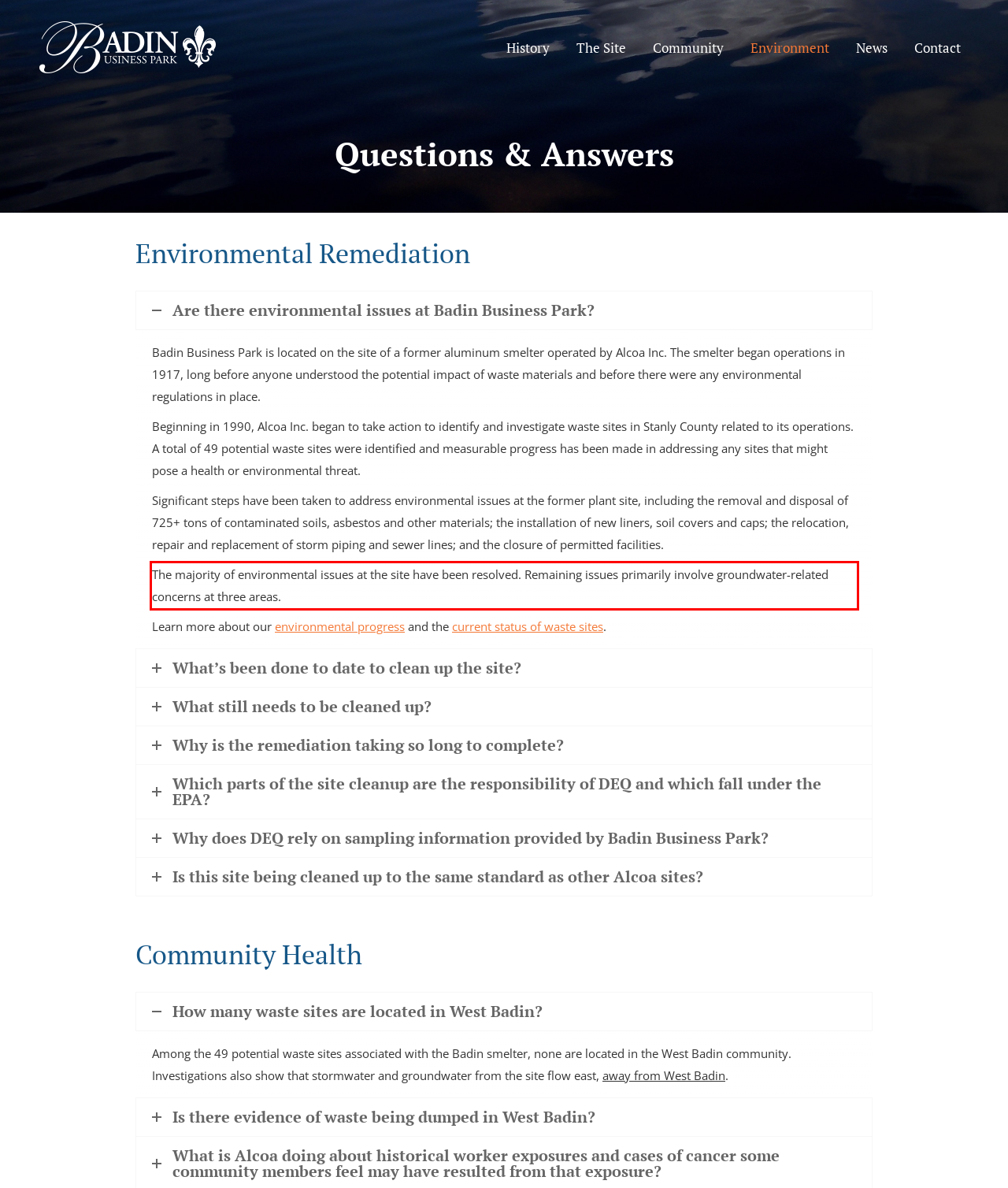From the screenshot of the webpage, locate the red bounding box and extract the text contained within that area.

The majority of environmental issues at the site have been resolved. Remaining issues primarily involve groundwater-related concerns at three areas.